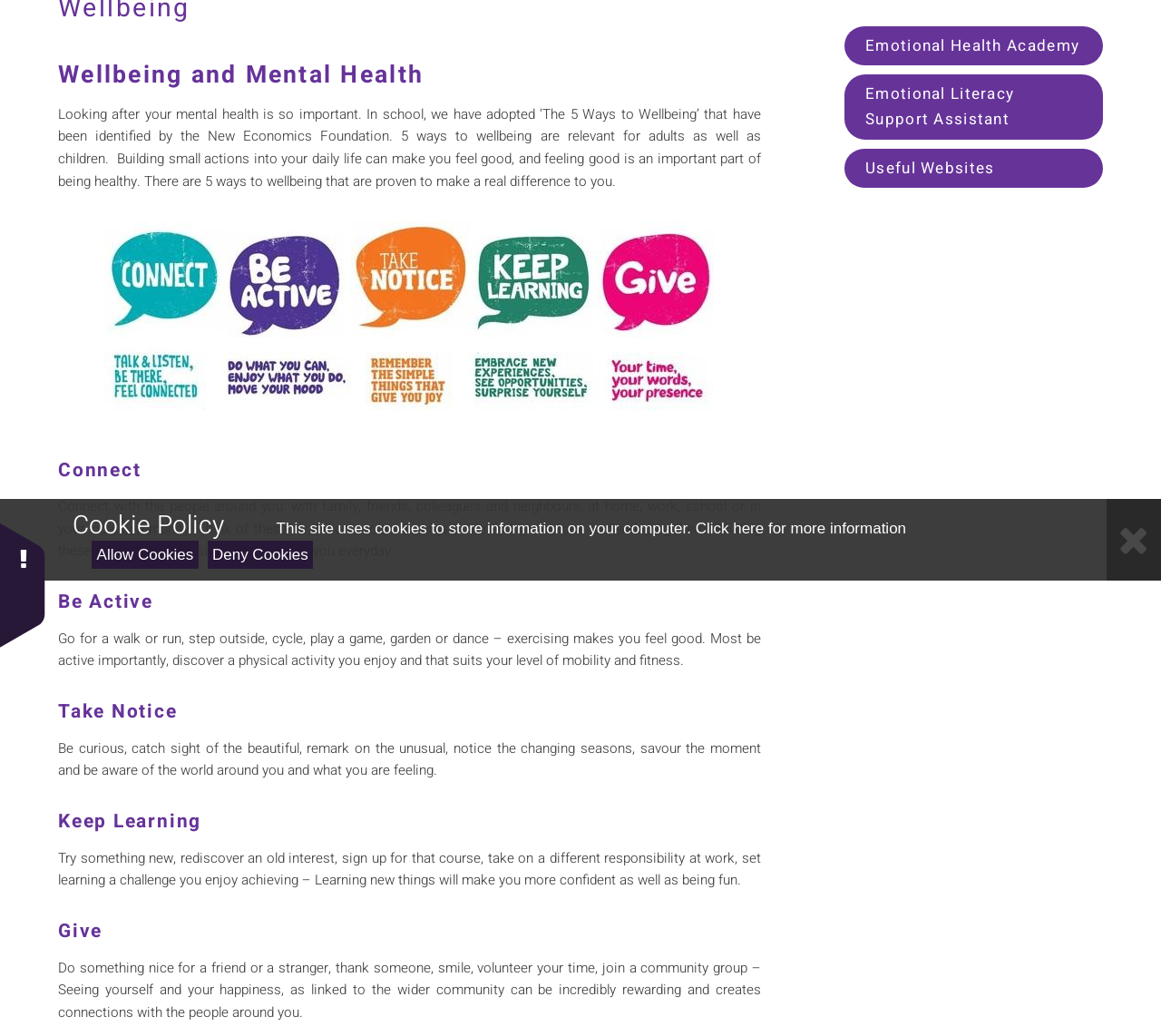Determine the bounding box coordinates in the format (top-left x, top-left y, bottom-right x, bottom-right y). Ensure all values are floating point numbers between 0 and 1. Identify the bounding box of the UI element described by: Emotional Health Academy

[0.727, 0.025, 0.95, 0.063]